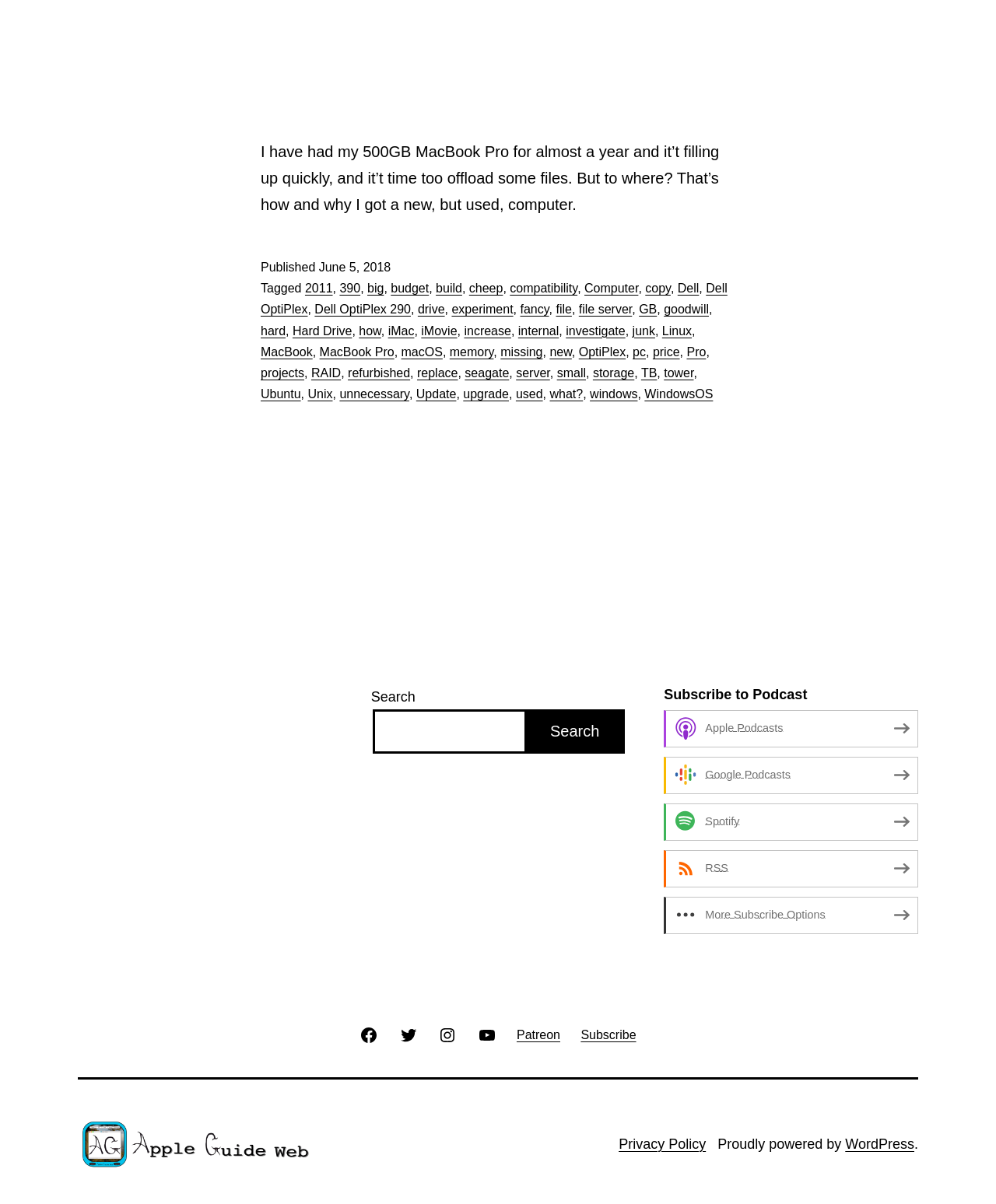What is the author considering buying to offload files?
Answer the question with as much detail as you can, using the image as a reference.

The author mentions that they need to offload some files from their MacBook Pro, and they got a new, but used, computer, implying that they are considering buying a new computer to offload files.